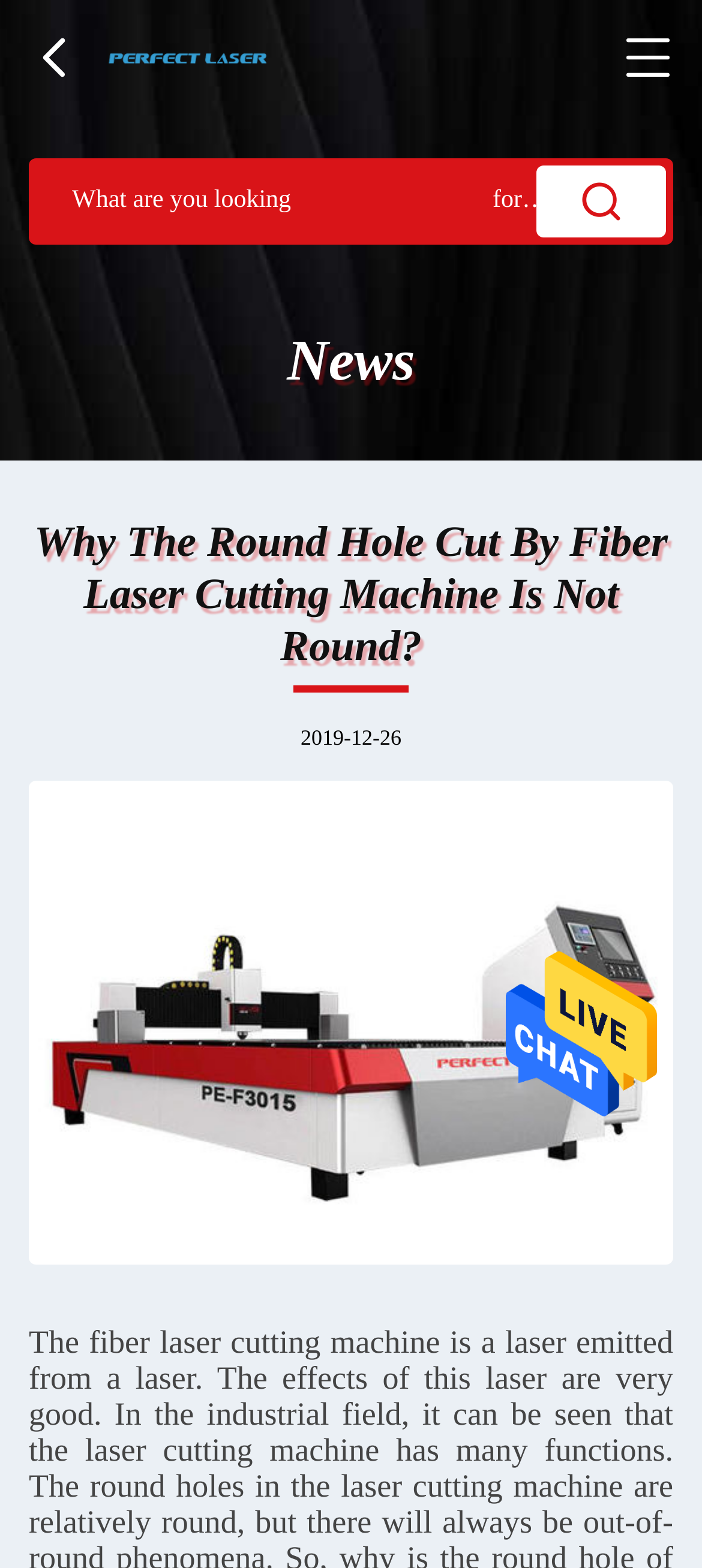Generate a thorough explanation of the webpage's elements.

The webpage appears to be a news article page from China Perfect Laser (Wuhan) Co.,Ltd. At the top left, there is a company logo image. Below the logo, there is a search bar with a textbox where users can input what they are looking for, accompanied by a search button on the right with a magnifying glass icon.

On the top center, there is a navigation link. To the right of the navigation link, there is a "News" tab. The main content of the page is a news article with a heading that reads "Why The Round Hole Cut By Fiber Laser Cutting Machine Is Not Round?" The article's publication date, "2019-12-26", is displayed below the heading.

The article's content is accompanied by a large image that takes up most of the page's width. At the very bottom of the page, there is a small, non-descriptive text element.